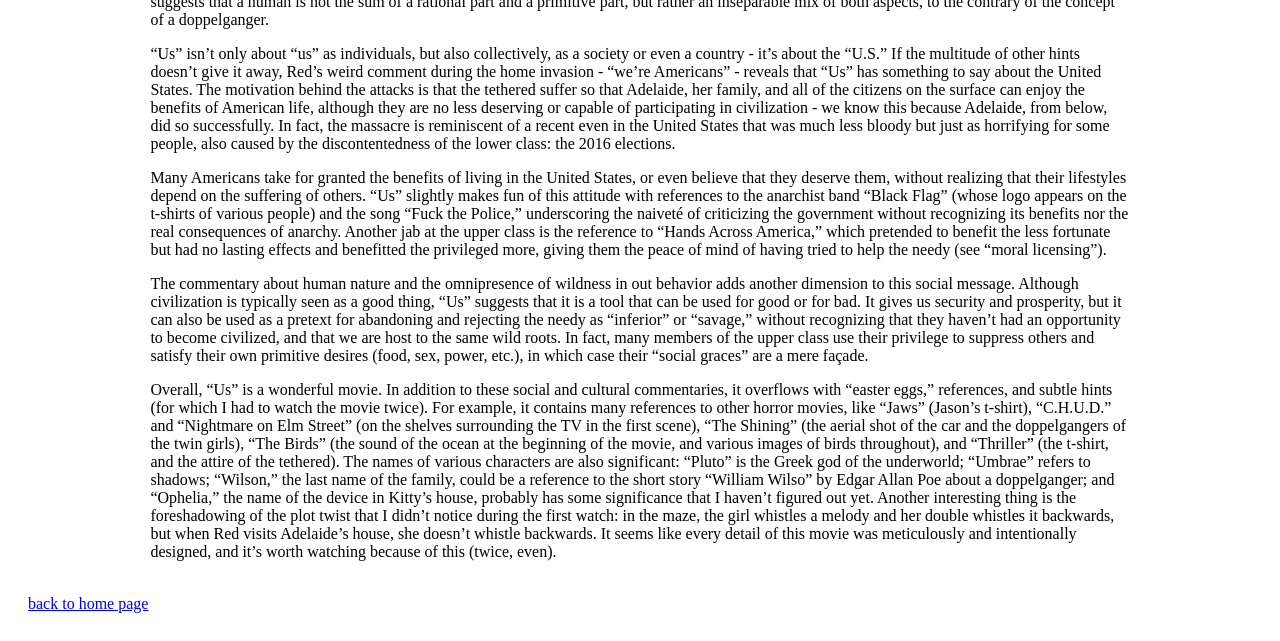Determine the bounding box for the described HTML element: "back to home page". Ensure the coordinates are four float numbers between 0 and 1 in the format [left, top, right, bottom].

[0.022, 0.928, 0.116, 0.954]